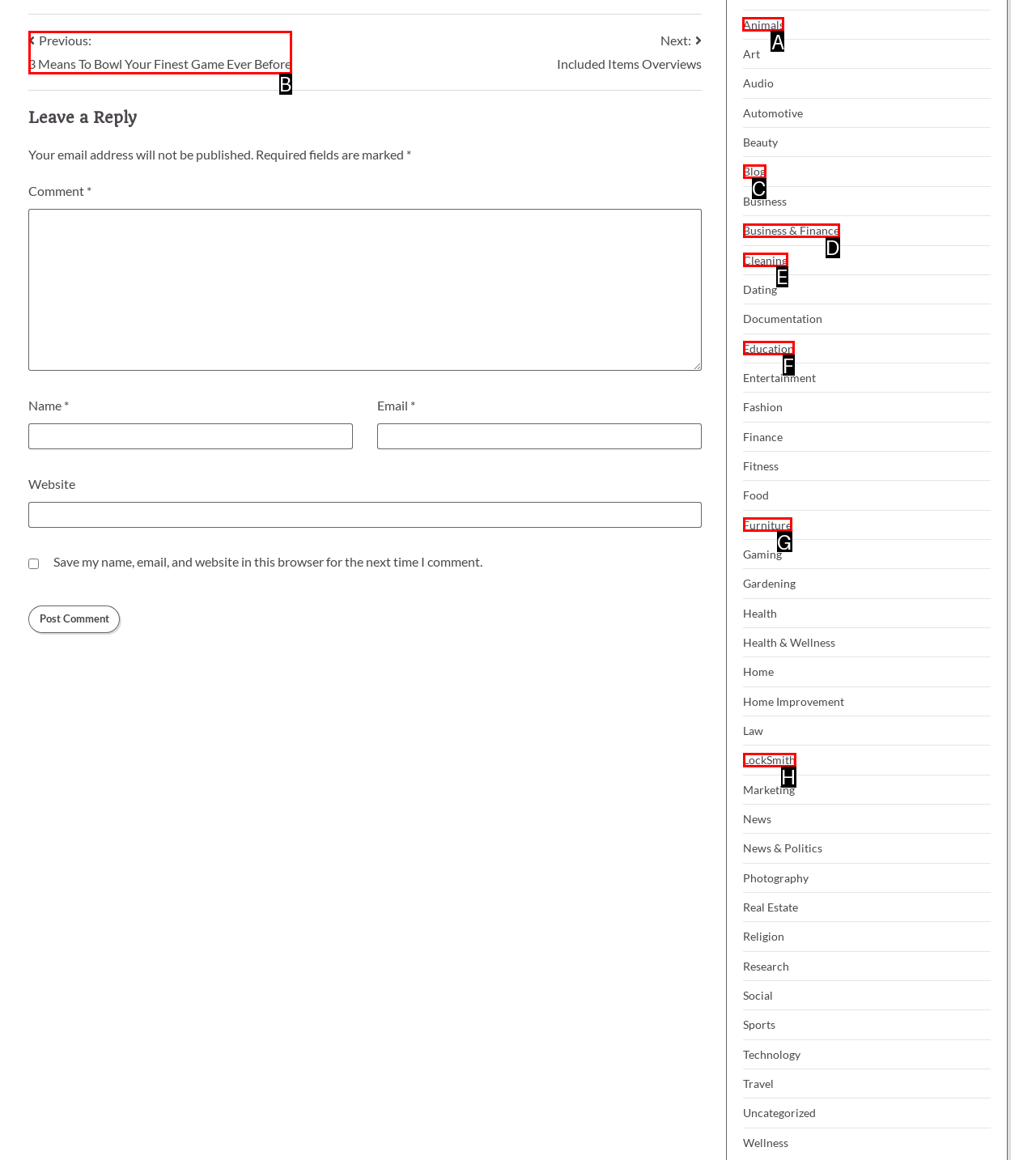Determine the letter of the UI element that you need to click to perform the task: Browse the 'Animals' category.
Provide your answer with the appropriate option's letter.

A